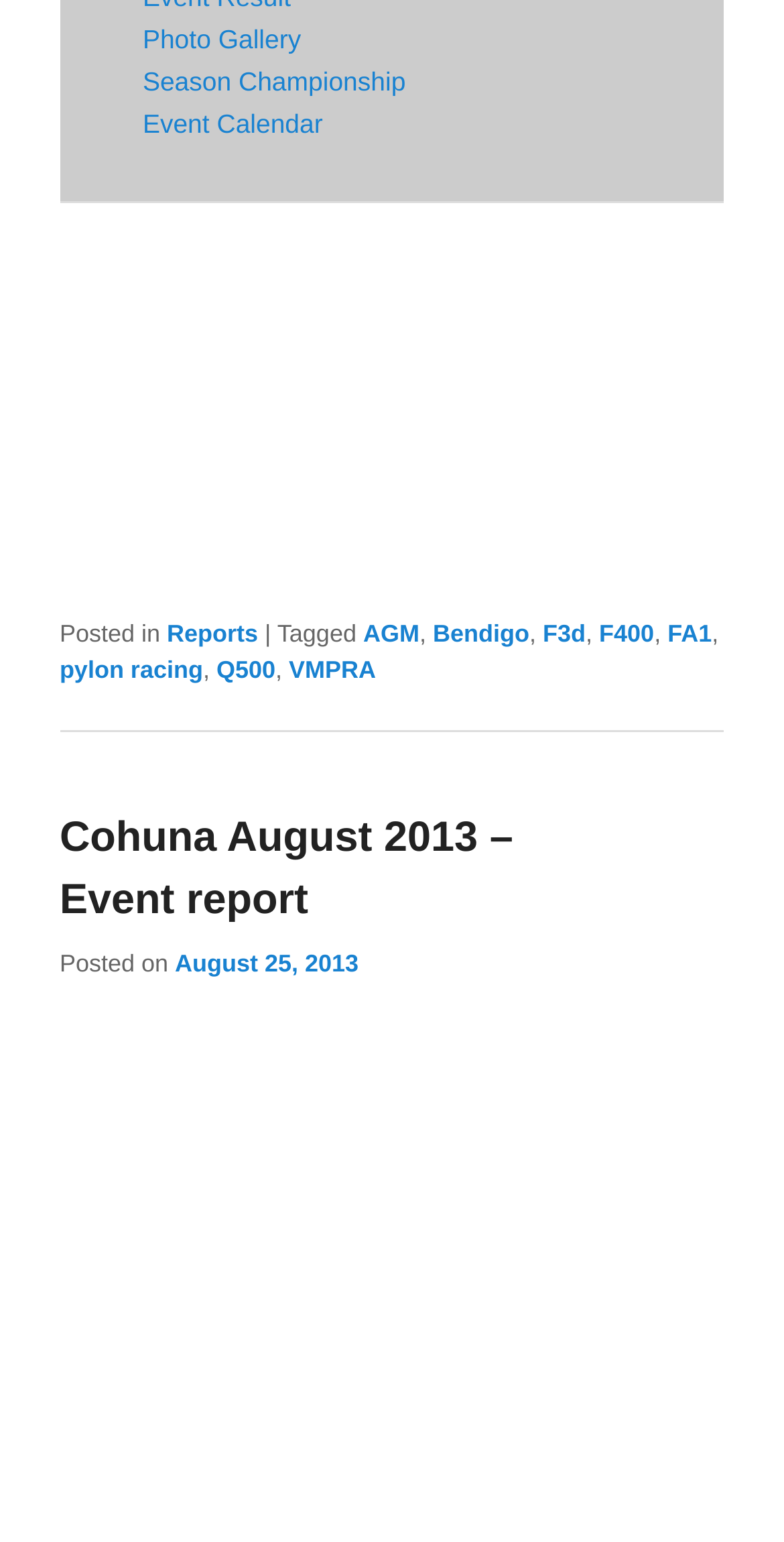Identify the bounding box for the UI element that is described as follows: "Q500".

[0.276, 0.426, 0.351, 0.444]